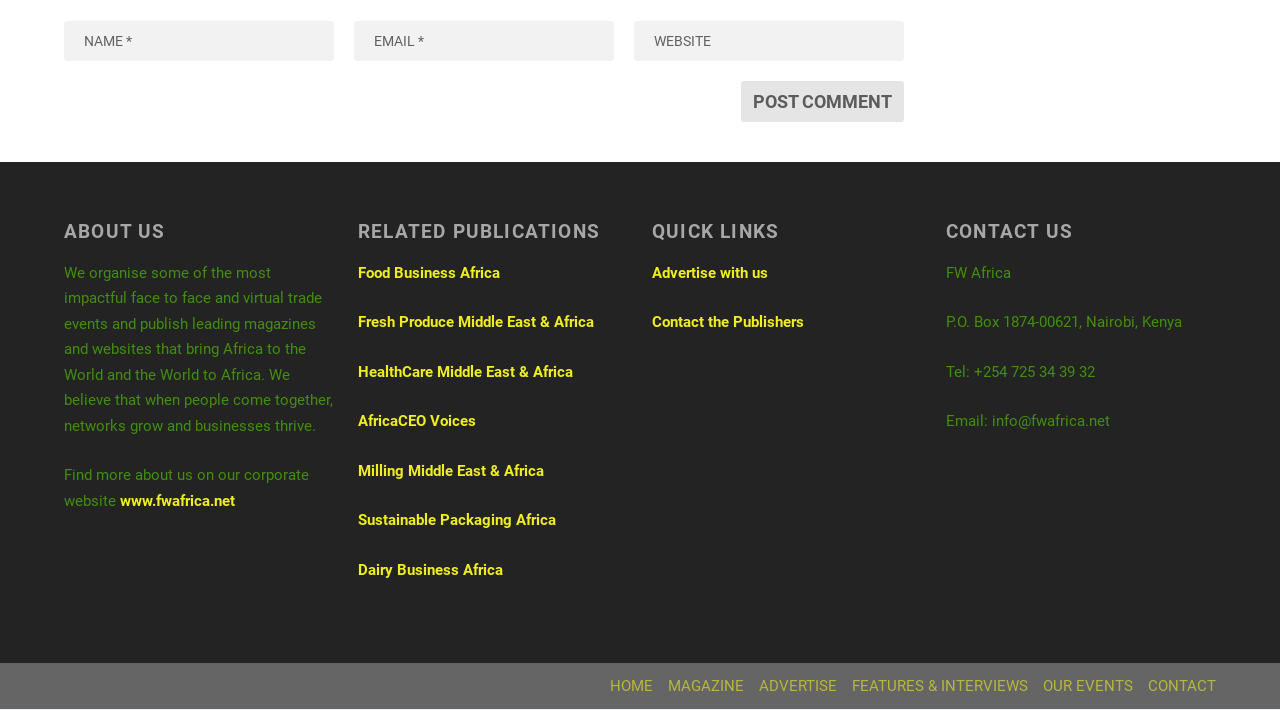Please identify the bounding box coordinates of the element that needs to be clicked to execute the following command: "Click on Facebook". Provide the bounding box using four float numbers between 0 and 1, formatted as [left, top, right, bottom].

None